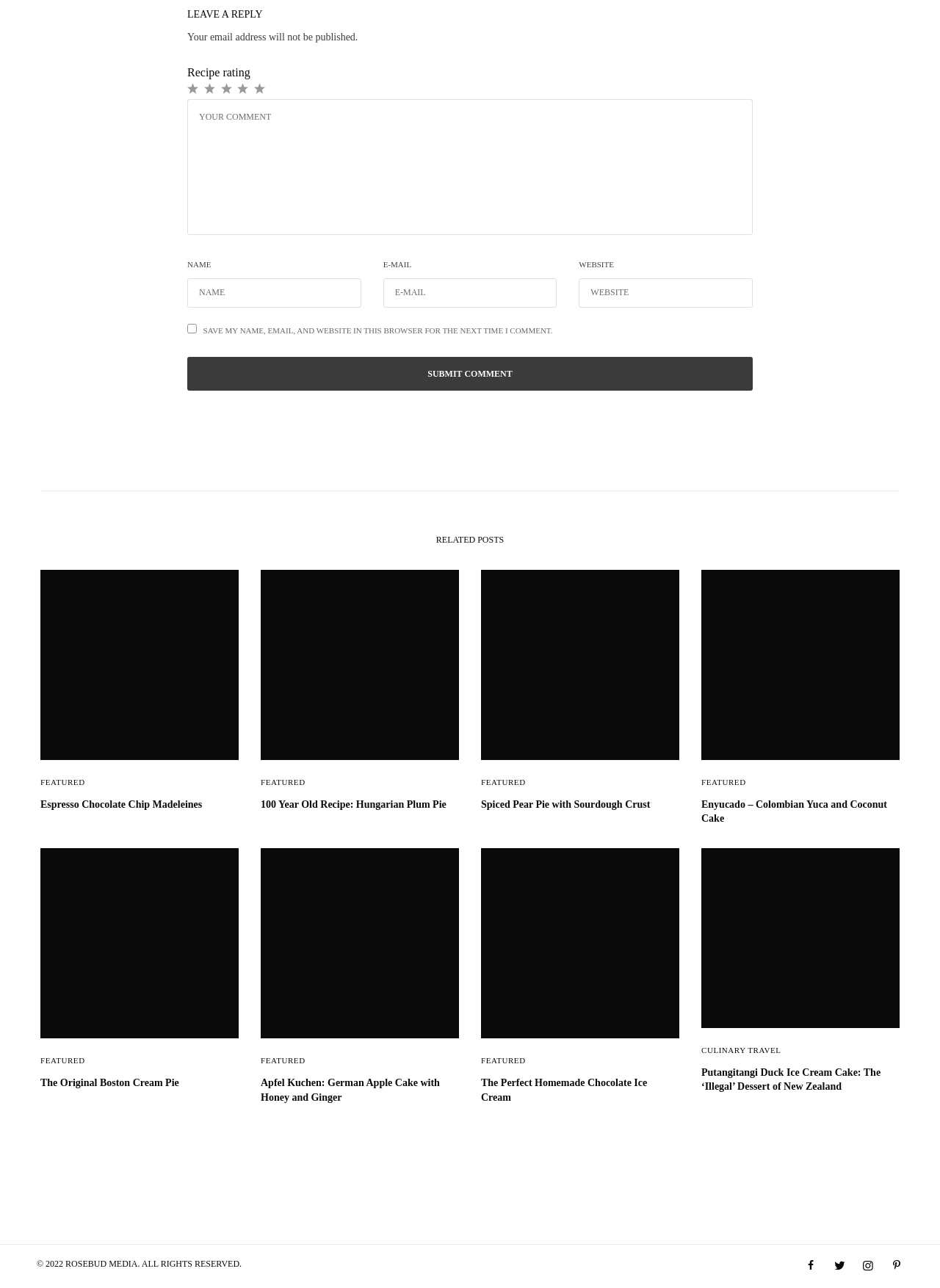What is the purpose of the 'SAVE MY NAME, EMAIL, AND WEBSITE IN THIS BROWSER FOR THE NEXT TIME I COMMENT' checkbox?
Please look at the screenshot and answer in one word or a short phrase.

To save user information